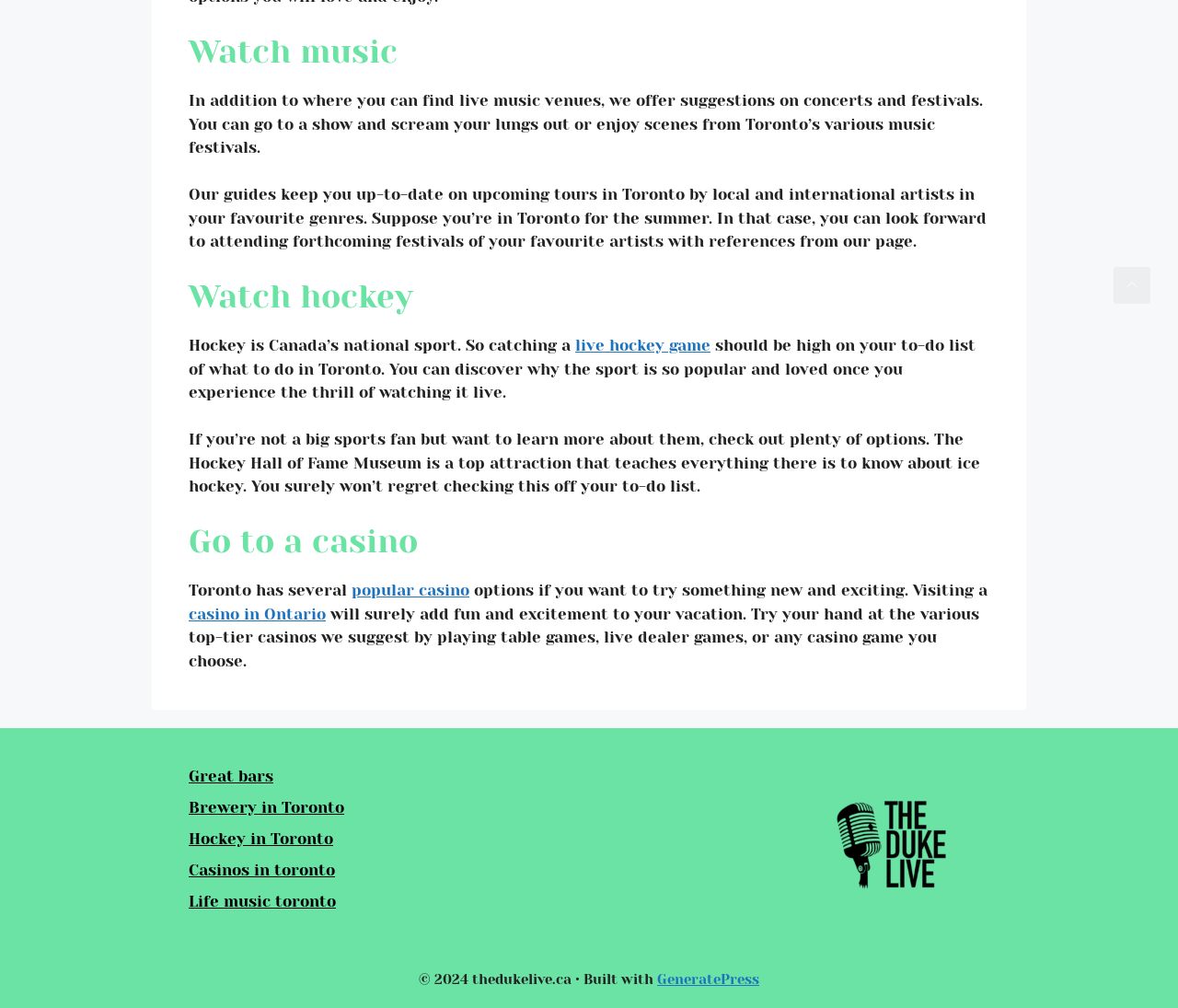Please specify the bounding box coordinates of the clickable region to carry out the following instruction: "Check out 'Life music toronto'". The coordinates should be four float numbers between 0 and 1, in the format [left, top, right, bottom].

[0.16, 0.885, 0.285, 0.903]